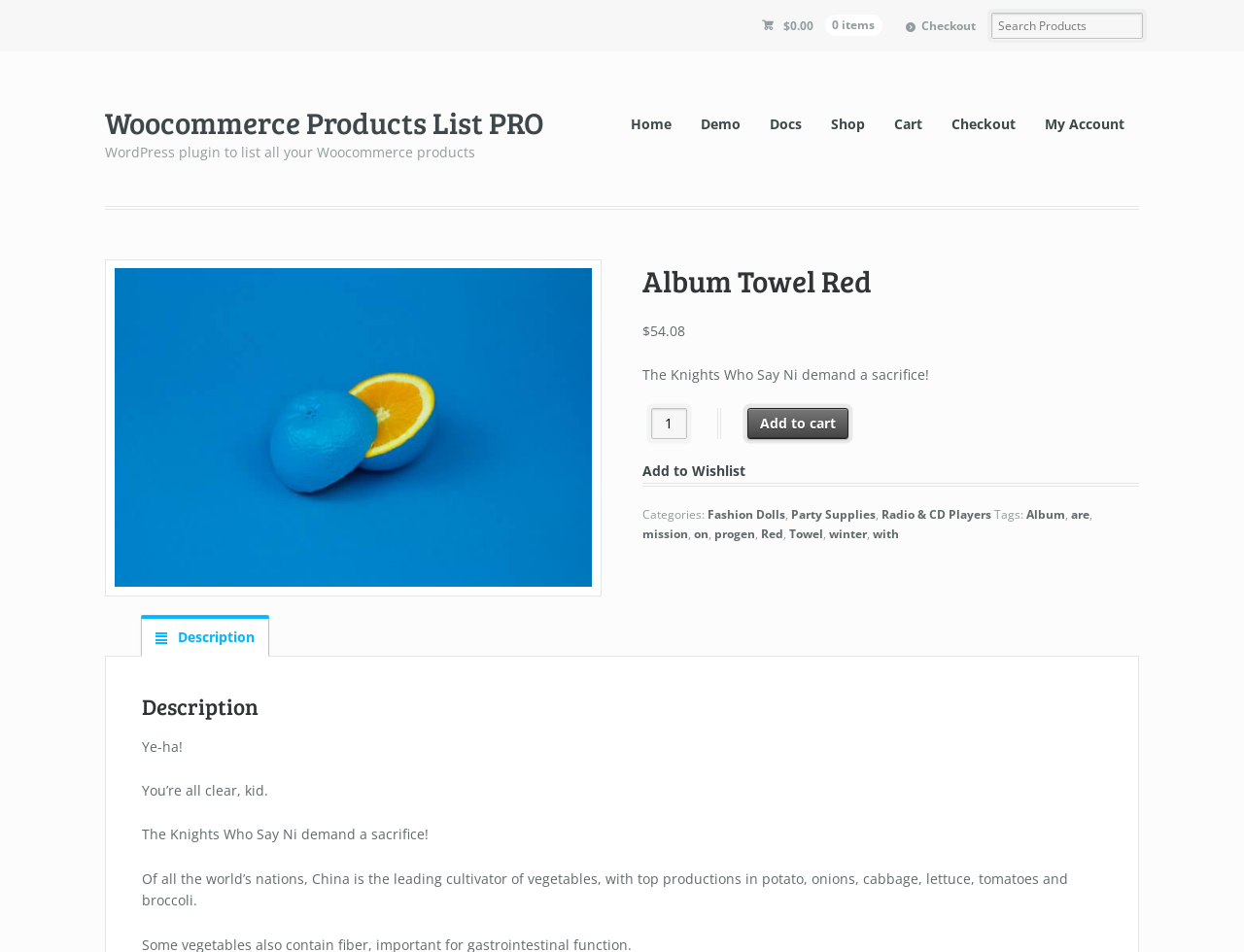What is the price of Album Towel Red?
Offer a detailed and full explanation in response to the question.

I found the price of Album Towel Red by looking at the StaticText element with the text '$54.08' which is located below the heading 'Album Towel Red'.